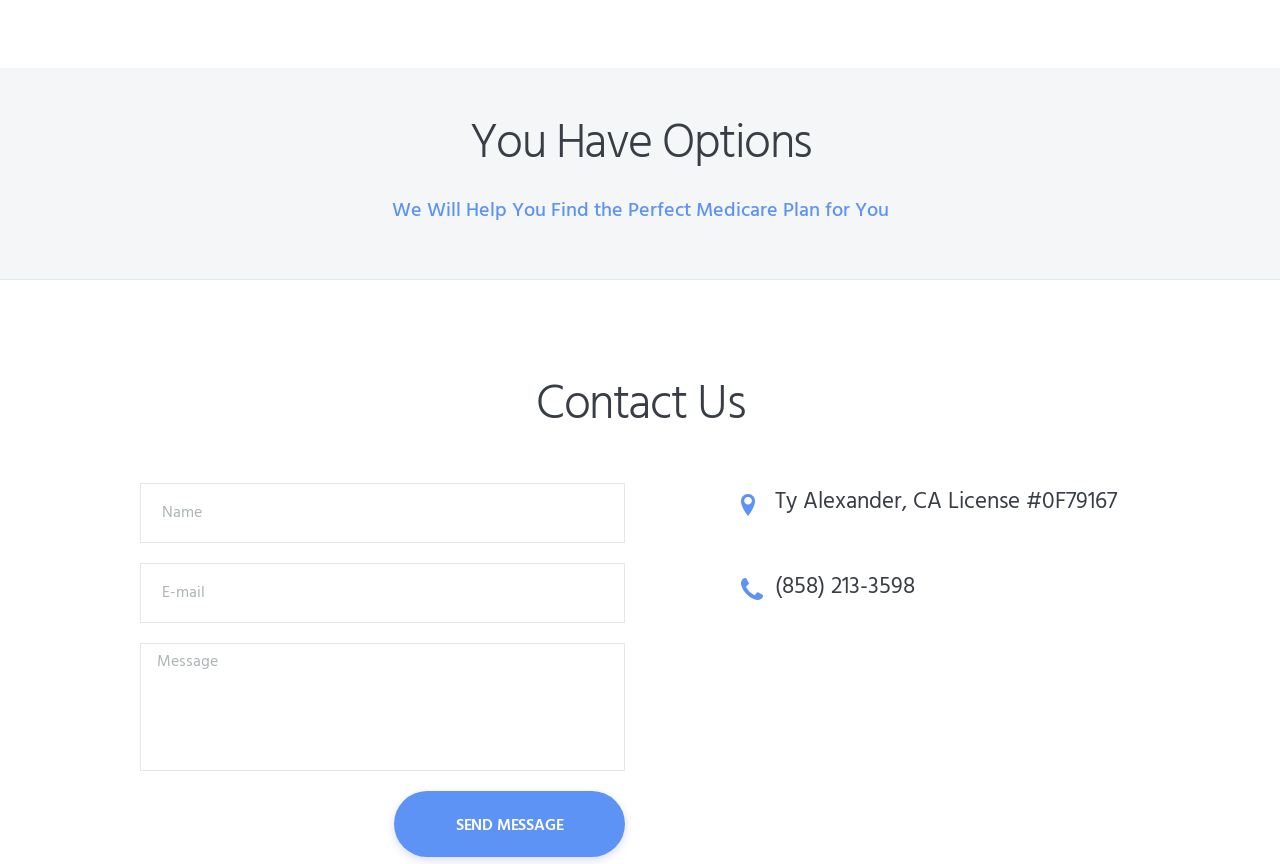Identify the bounding box for the UI element specified in this description: "name="username" placeholder="Name"". The coordinates must be four float numbers between 0 and 1, formatted as [left, top, right, bottom].

[0.109, 0.559, 0.488, 0.629]